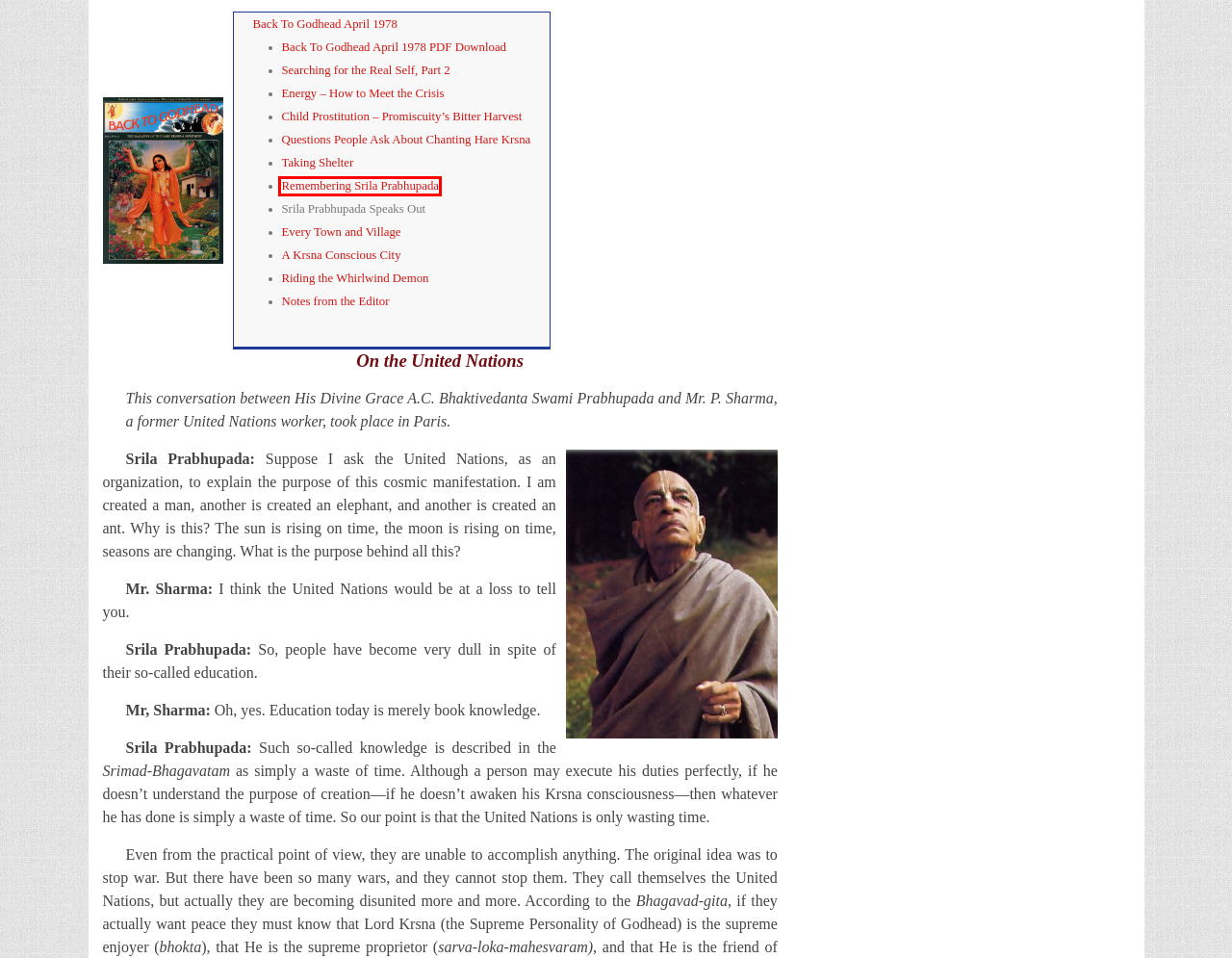Analyze the given webpage screenshot and identify the UI element within the red bounding box. Select the webpage description that best matches what you expect the new webpage to look like after clicking the element. Here are the candidates:
A. Searching for the Real Self, Part 2 – Back to Godhead
B. Riding the Whirlwind Demon – Back to Godhead
C. Energy – How to Meet the Crisis – Back to Godhead
D. Every Town and Village – Back to Godhead
E. Back To Godhead April 1978 – Back to Godhead
F. Notes from the Editor – Back to Godhead
G. Questions People Ask About Chanting Hare Krsna – Back to Godhead
H. Remembering Srila Prabhupada – Back to Godhead

H